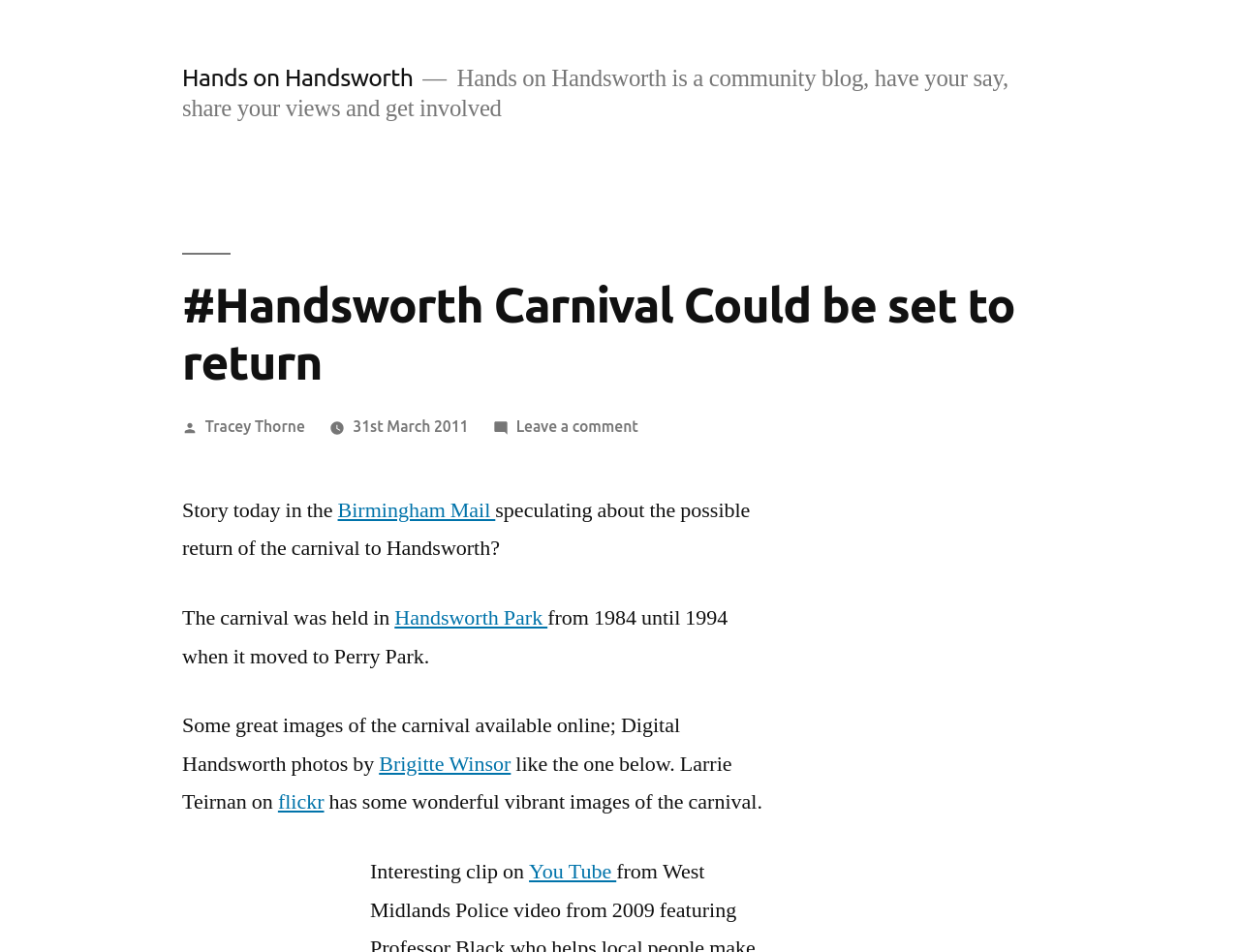Provide a thorough description of the webpage you see.

The webpage appears to be a blog post about the possible return of the Handsworth Carnival. At the top, there is a link to "Hands on Handsworth", a community blog, accompanied by a brief description of the blog's purpose. Below this, there is a header section with the title "#Handsworth Carnival Could be set to return" and information about the post's author, "Tracey Thorne", and the date it was posted, "31st March 2011".

The main content of the post is divided into several paragraphs. The first paragraph mentions a story in the Birmingham Mail about the possible return of the carnival to Handsworth. The second paragraph provides some background information about the carnival, stating that it was held in Handsworth Park from 1984 to 1994 before moving to Perry Park. 

There are several links throughout the post, including one to Handsworth Park and another to a Flickr page with vibrant images of the carnival. Additionally, there is a link to a YouTube clip about the carnival. The post also mentions that there are great images of the carnival available online, including some by Brigitte Winsor. Overall, the webpage appears to be a discussion about the potential revival of the Handsworth Carnival, with links to relevant resources and information.